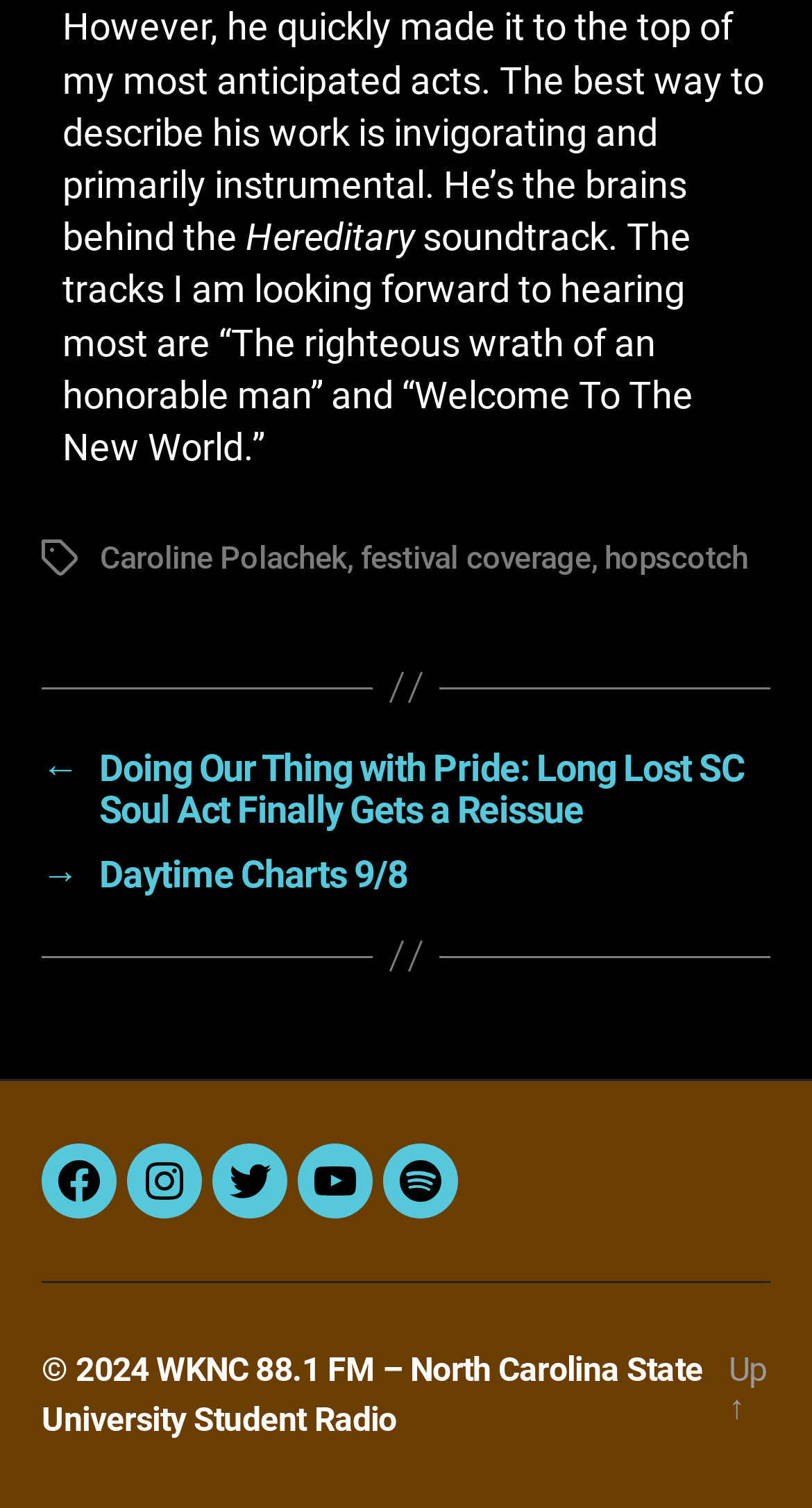Please identify the bounding box coordinates of the element on the webpage that should be clicked to follow this instruction: "Visit WKNC 88.1 FM website". The bounding box coordinates should be given as four float numbers between 0 and 1, formatted as [left, top, right, bottom].

[0.051, 0.895, 0.866, 0.954]